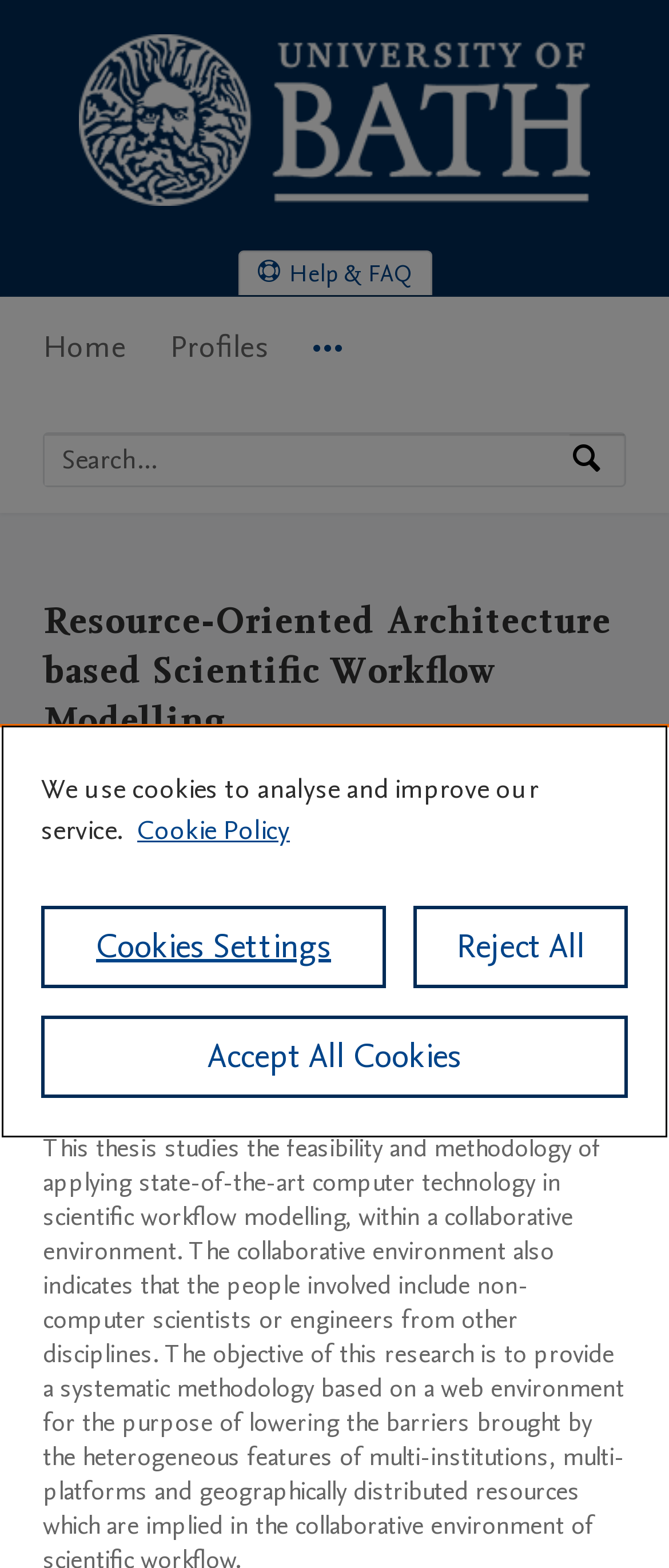Can you specify the bounding box coordinates for the region that should be clicked to fulfill this instruction: "Search by expertise, name or affiliation".

[0.067, 0.277, 0.851, 0.31]